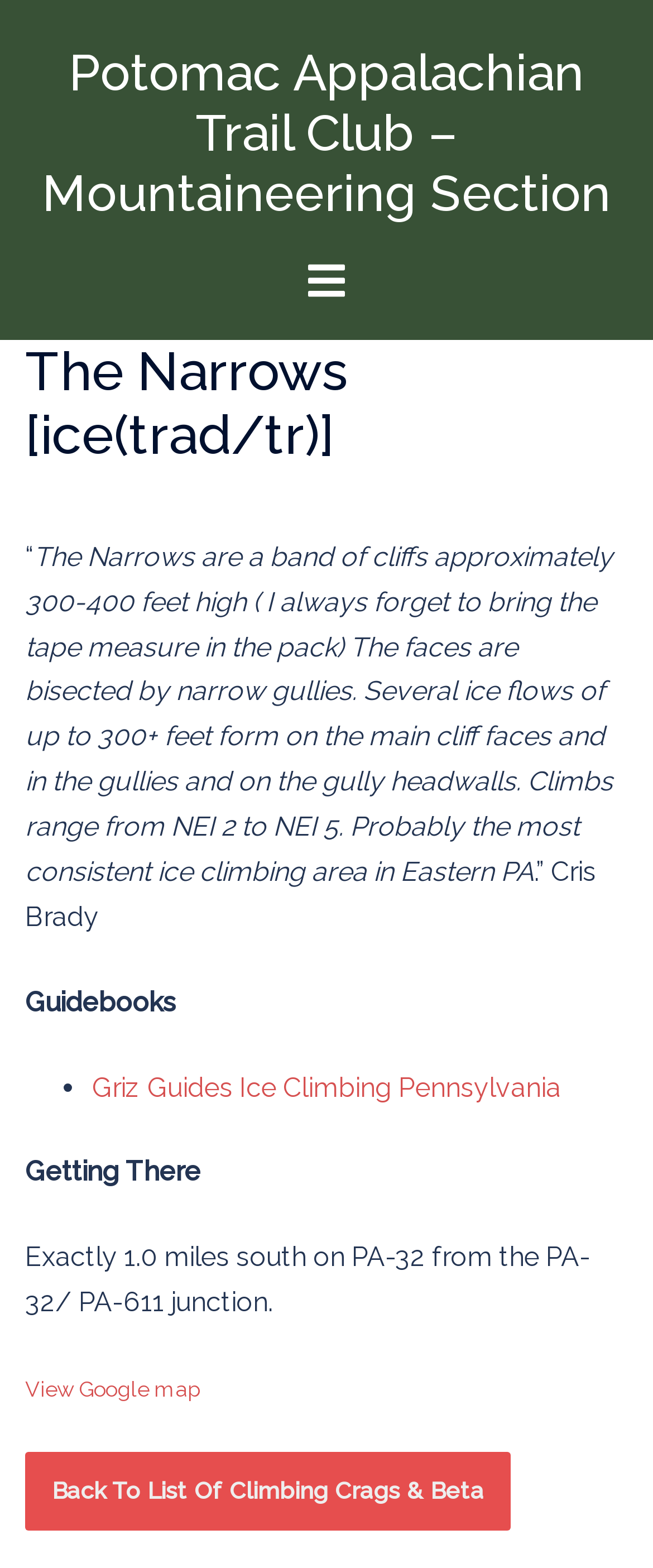What is the name of the climbing area?
Based on the image, give a one-word or short phrase answer.

The Narrows